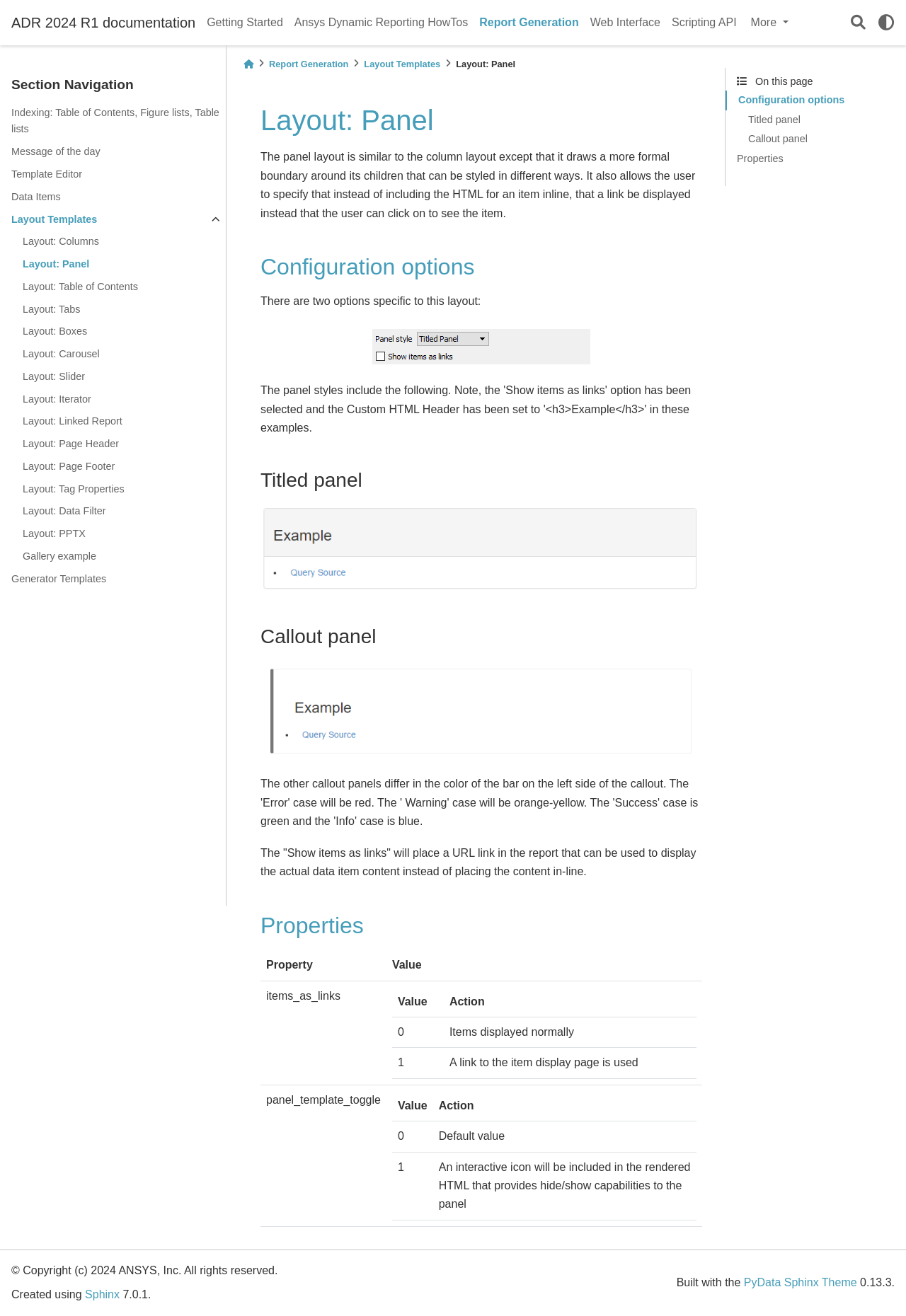Specify the bounding box coordinates of the area to click in order to follow the given instruction: "Search for something."

[0.938, 0.011, 0.956, 0.023]